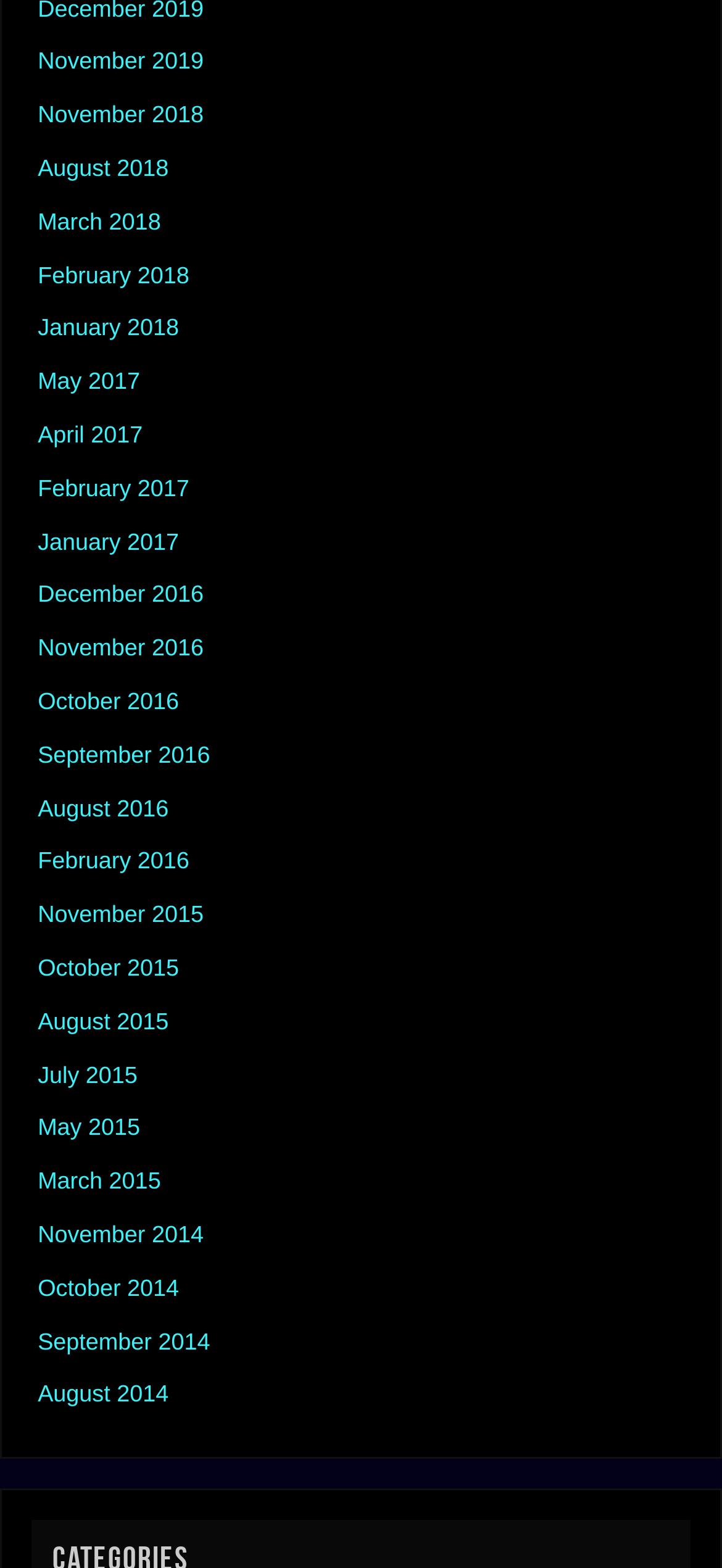Please mark the clickable region by giving the bounding box coordinates needed to complete this instruction: "view May 2015".

[0.052, 0.711, 0.194, 0.728]